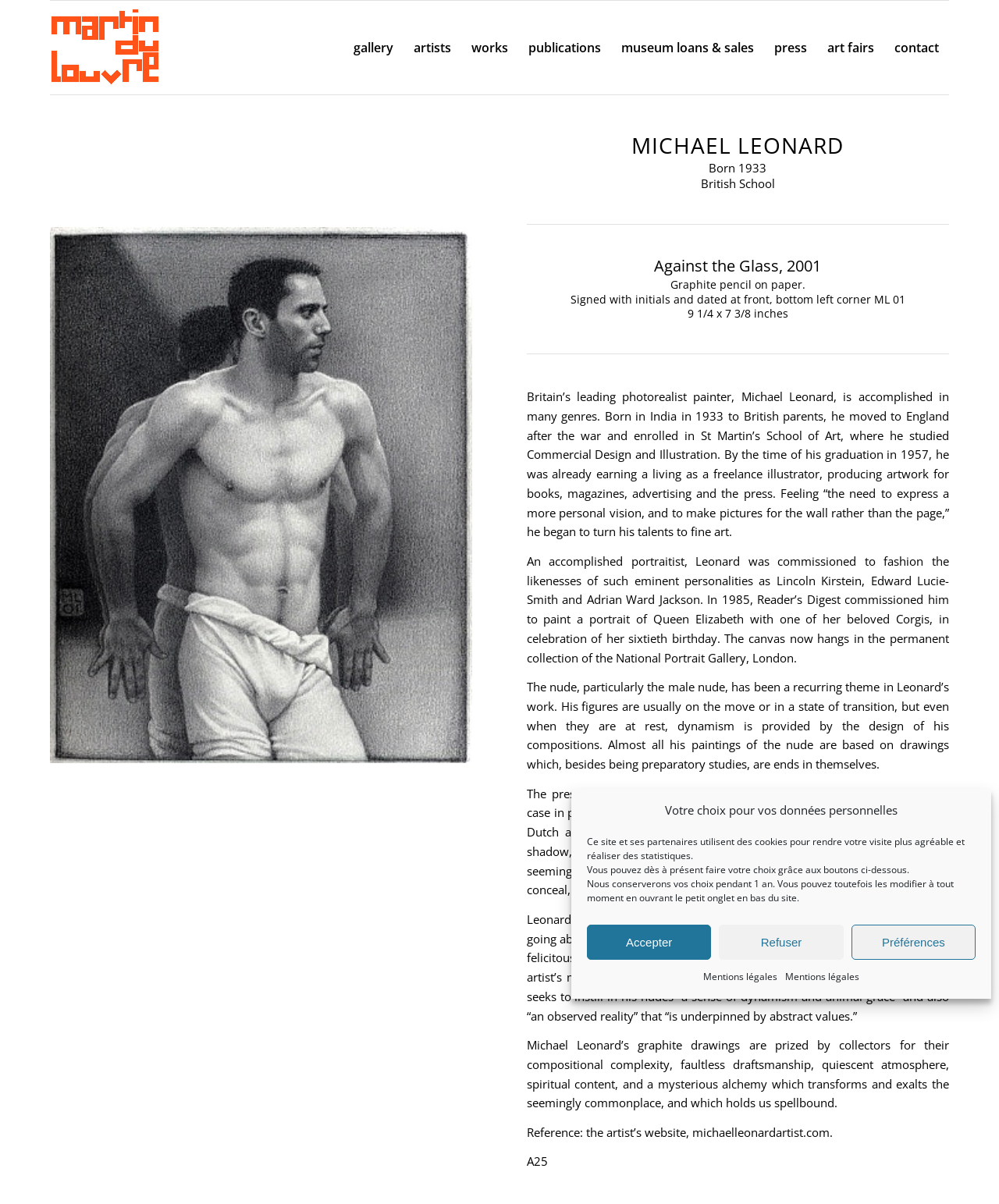Produce an elaborate caption capturing the essence of the webpage.

The webpage is about Martin du Louvre Gallery, a modern and contemporary art gallery located in Paris. At the top of the page, there is a logo of the gallery, accompanied by a navigation menu with several options, including "gallery", "artists", "works", "publications", "museum loans & sales", "press", "art fairs", and "contact".

Below the navigation menu, there is a large image that takes up most of the width of the page. The image is not described, but it appears to be a piece of artwork.

The main content of the page is dedicated to showcasing the work of a specific artist, Michael Leonard. There is a heading with the artist's name, followed by a brief biography that describes his background and artistic style. Below the biography, there is a description of a specific artwork, "Against the Glass, 2001", which is a graphite pencil drawing on paper. The description includes details about the artwork, such as its size and the materials used.

The page also includes several paragraphs of text that provide more information about Michael Leonard's artistic style and techniques. The text describes his use of light and shadow, his attention to detail, and his ability to capture the beauty of the human form. There are also quotes from the artist himself, discussing his approach to art and his goals.

At the bottom of the page, there is a reference to the artist's website, as well as a notation "A25" that may be a catalog number or other identifier for the artwork.

In the top-right corner of the page, there is a dialog box with a message about cookies and data privacy. The box includes several buttons, including "Accepter", "Refuser", and "Préférences", which allow the user to customize their data privacy settings. There are also links to "Mentions légales" and other related pages.